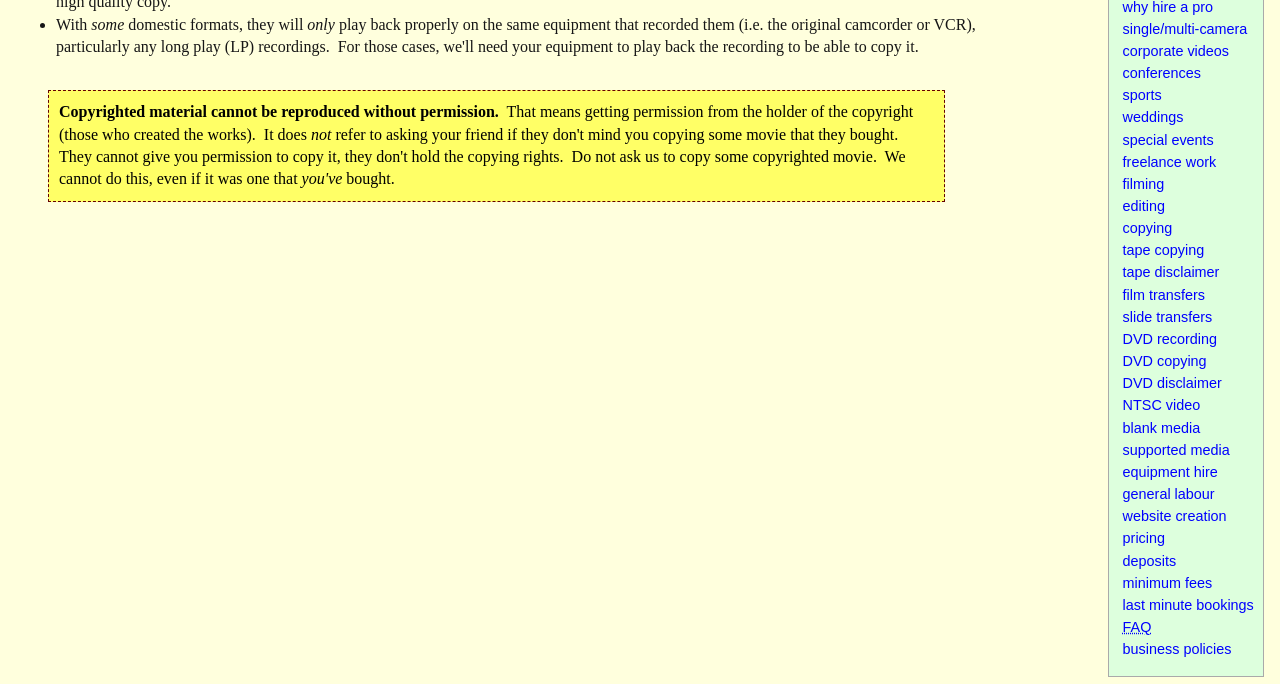Identify the bounding box of the UI element described as follows: "last minute bookings". Provide the coordinates as four float numbers in the range of 0 to 1 [left, top, right, bottom].

[0.872, 0.87, 0.981, 0.902]